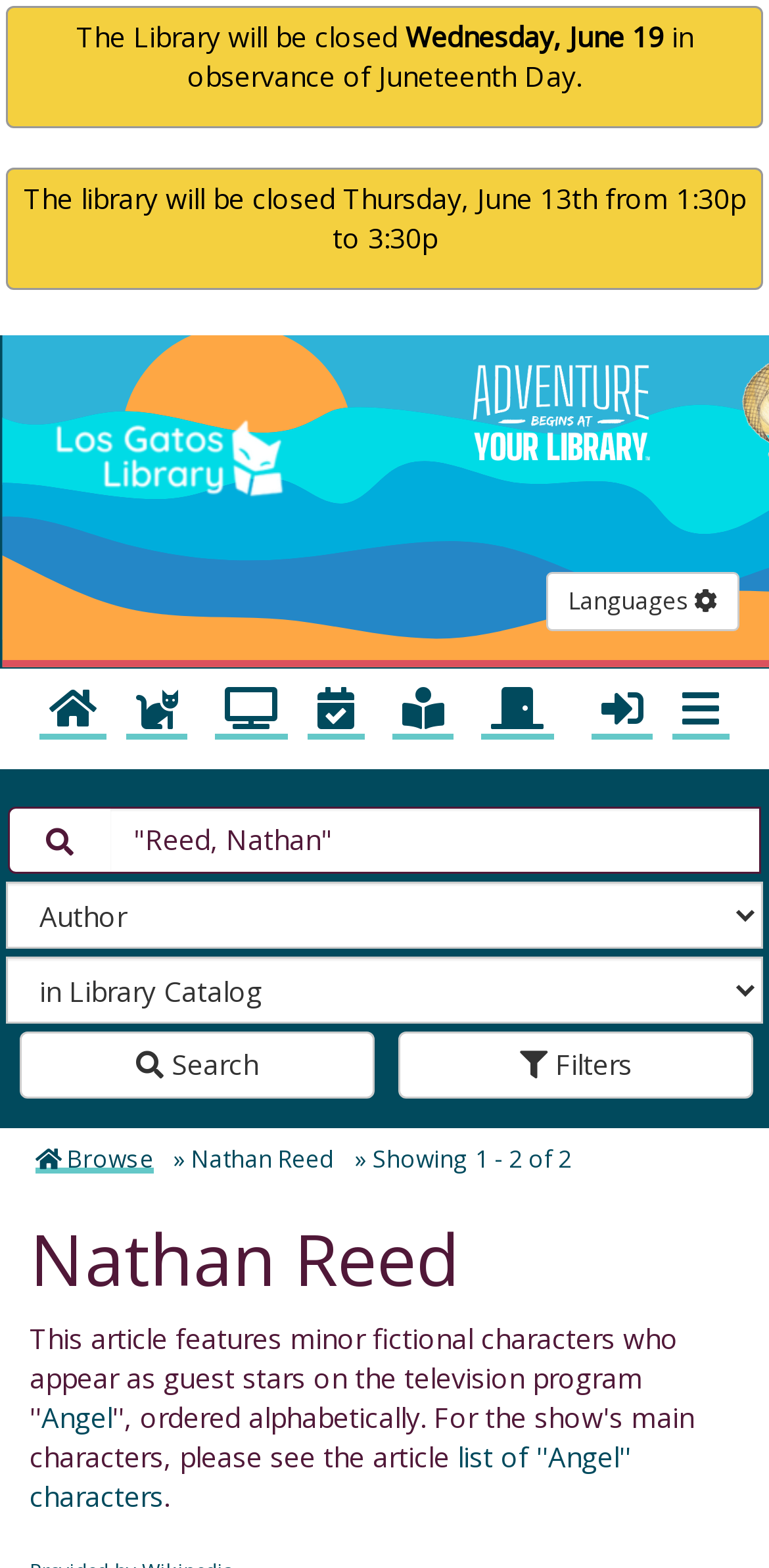Explain the webpage in detail.

The webpage is about Nathan Reed, and it appears to be a catalog or library page. At the top, there are two alerts announcing the library's closure on Wednesday, June 19, and Thursday, June 13th from 1:30p to 3:30p. Below these alerts, there is a link to the Los Gatos Library, accompanied by an image of the library's logo.

To the right of the alerts, there is a button for language selection, and below it, a top navigation menu with links to various sections, including "Browse the Catalog", "About Us", "Digital Library", "Calendar", "Popular Pages", "Study Rooms", and a search icon.

The main content area has a search bar with a label "Look for" and a text box with a default value of "Reed, Nathan". There are also two combo boxes for selecting the search index and collection to search. Below the search bar, there are two buttons, one for searching and another for filters.

Below the search area, there is a breadcrumbs navigation section showing the path "Browse the catalog » Nathan Reed". The main content section has a heading "Nathan Reed" and lists two items, with links to "Angel" and "list of ''Angel'' characters".